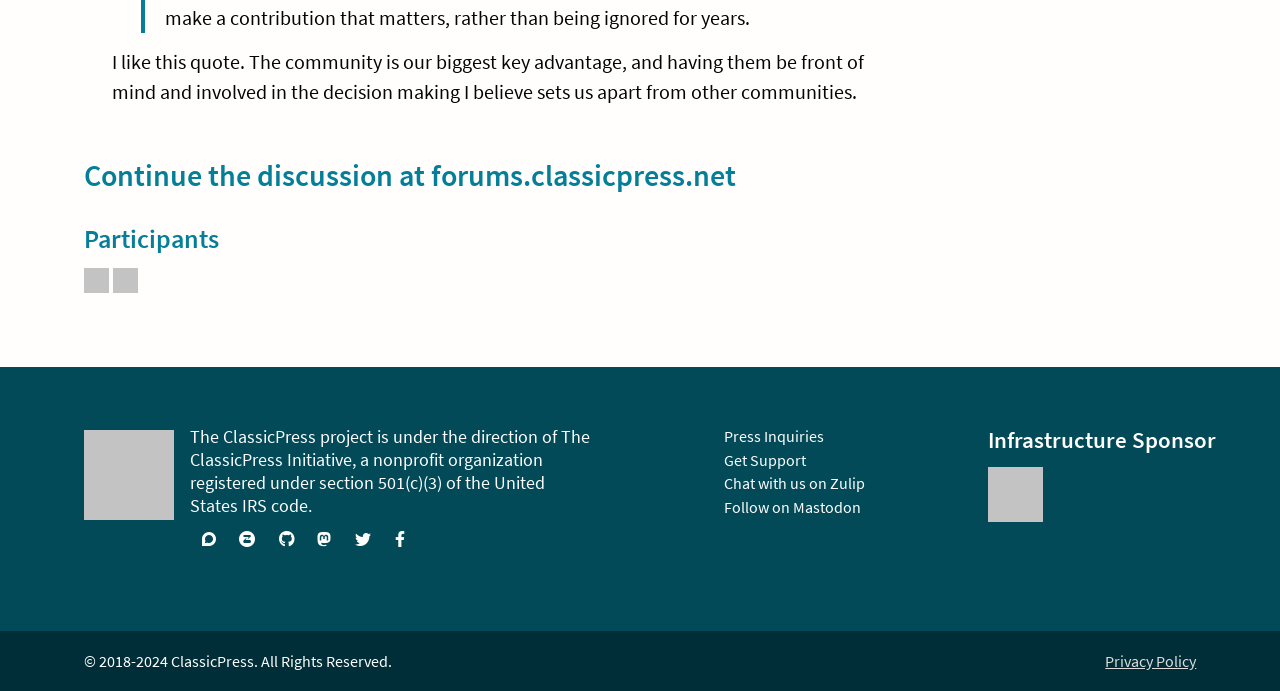Indicate the bounding box coordinates of the element that must be clicked to execute the instruction: "Chat with us on Zulip". The coordinates should be given as four float numbers between 0 and 1, i.e., [left, top, right, bottom].

[0.565, 0.685, 0.675, 0.714]